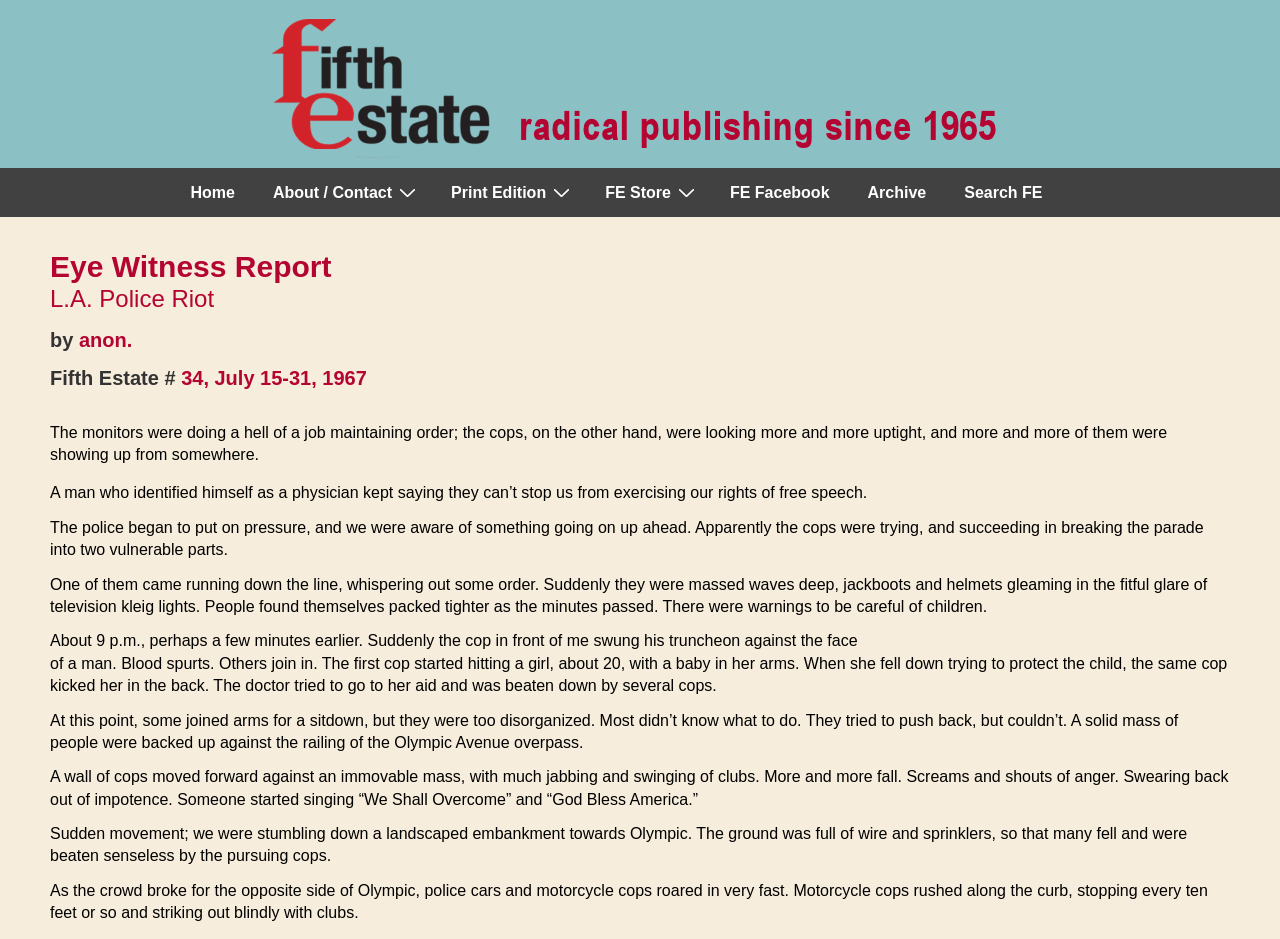Given the element description, predict the bounding box coordinates in the format (top-left x, top-left y, bottom-right x, bottom-right y), using floating point numbers between 0 and 1: 34, July 15-31, 1967

[0.142, 0.39, 0.287, 0.414]